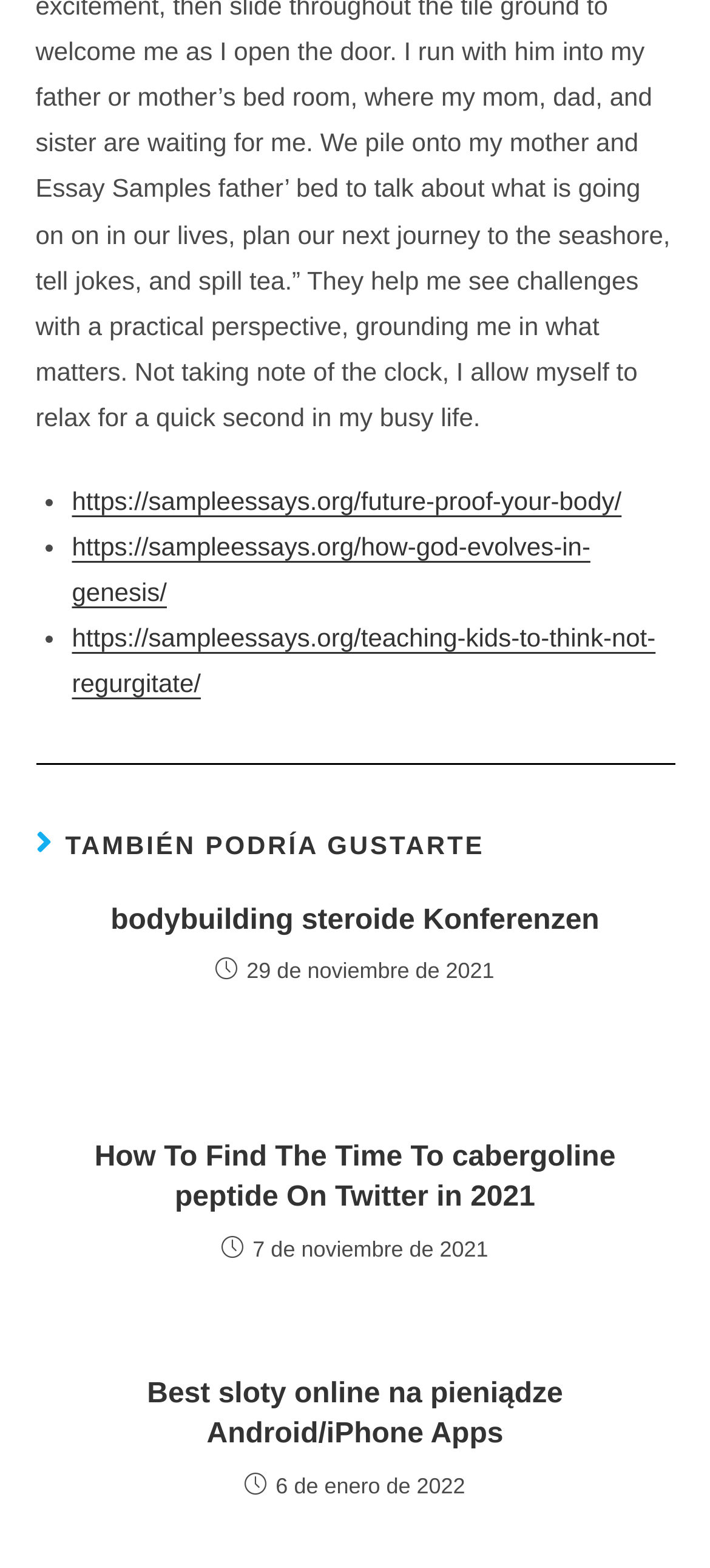Use a single word or phrase to answer this question: 
What is the language of the webpage?

Spanish